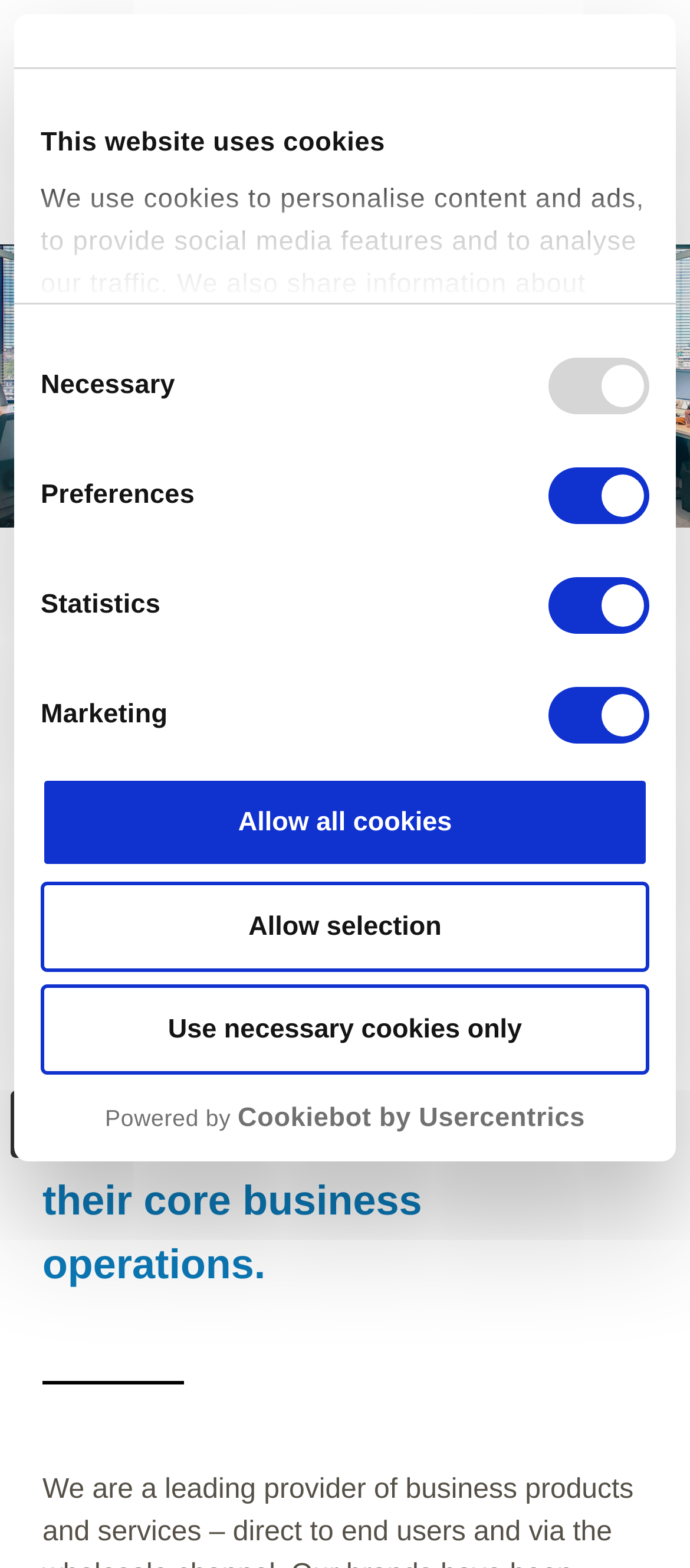What is the purpose of the company?
Refer to the screenshot and respond with a concise word or phrase.

To deliver everything clients need to operate effectively